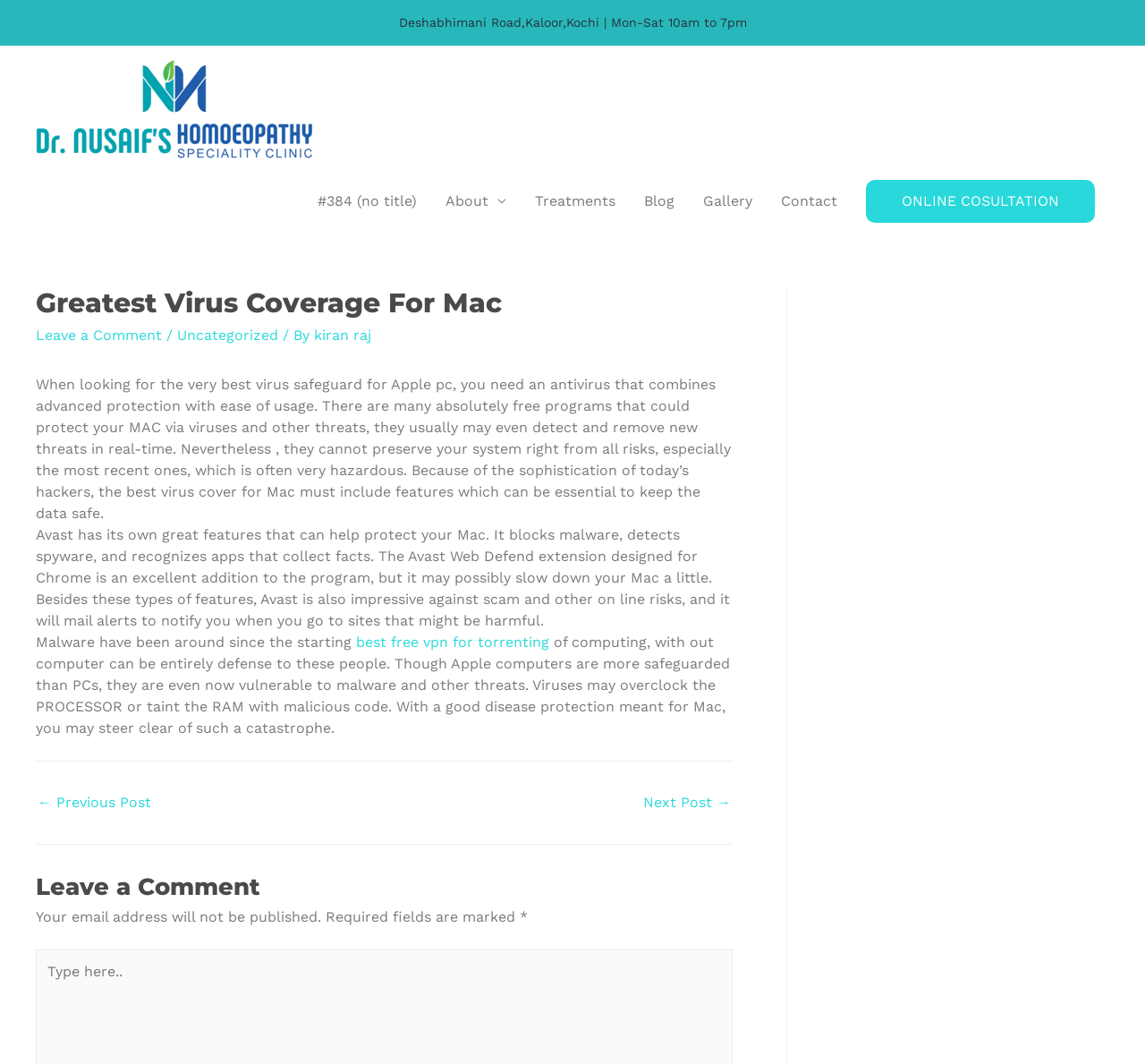Find the bounding box coordinates of the element I should click to carry out the following instruction: "Visit the 'Treatments' page".

[0.455, 0.162, 0.55, 0.216]